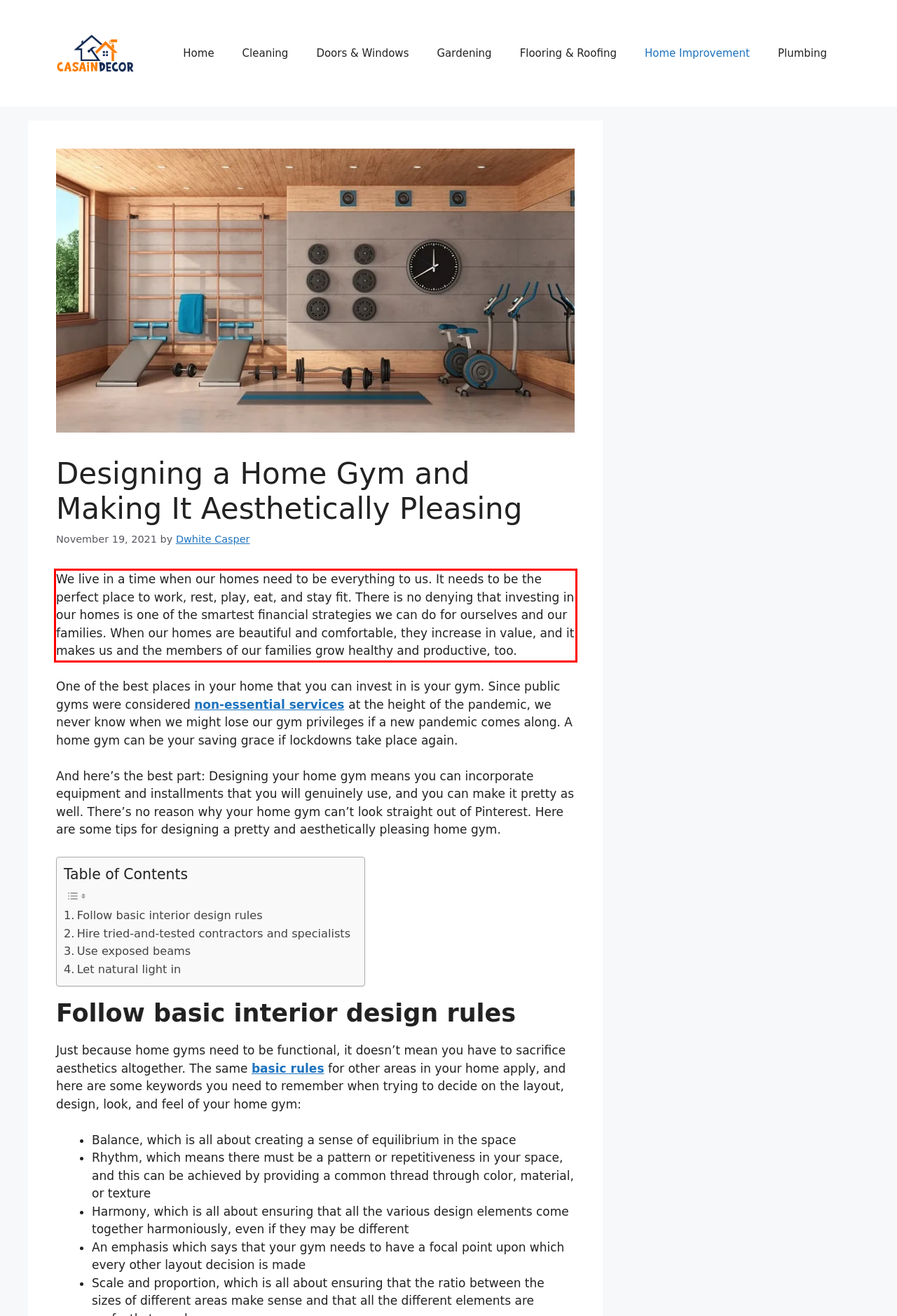Using the provided screenshot of a webpage, recognize the text inside the red rectangle bounding box by performing OCR.

We live in a time when our homes need to be everything to us. It needs to be the perfect place to work, rest, play, eat, and stay fit. There is no denying that investing in our homes is one of the smartest financial strategies we can do for ourselves and our families. When our homes are beautiful and comfortable, they increase in value, and it makes us and the members of our families grow healthy and productive, too.